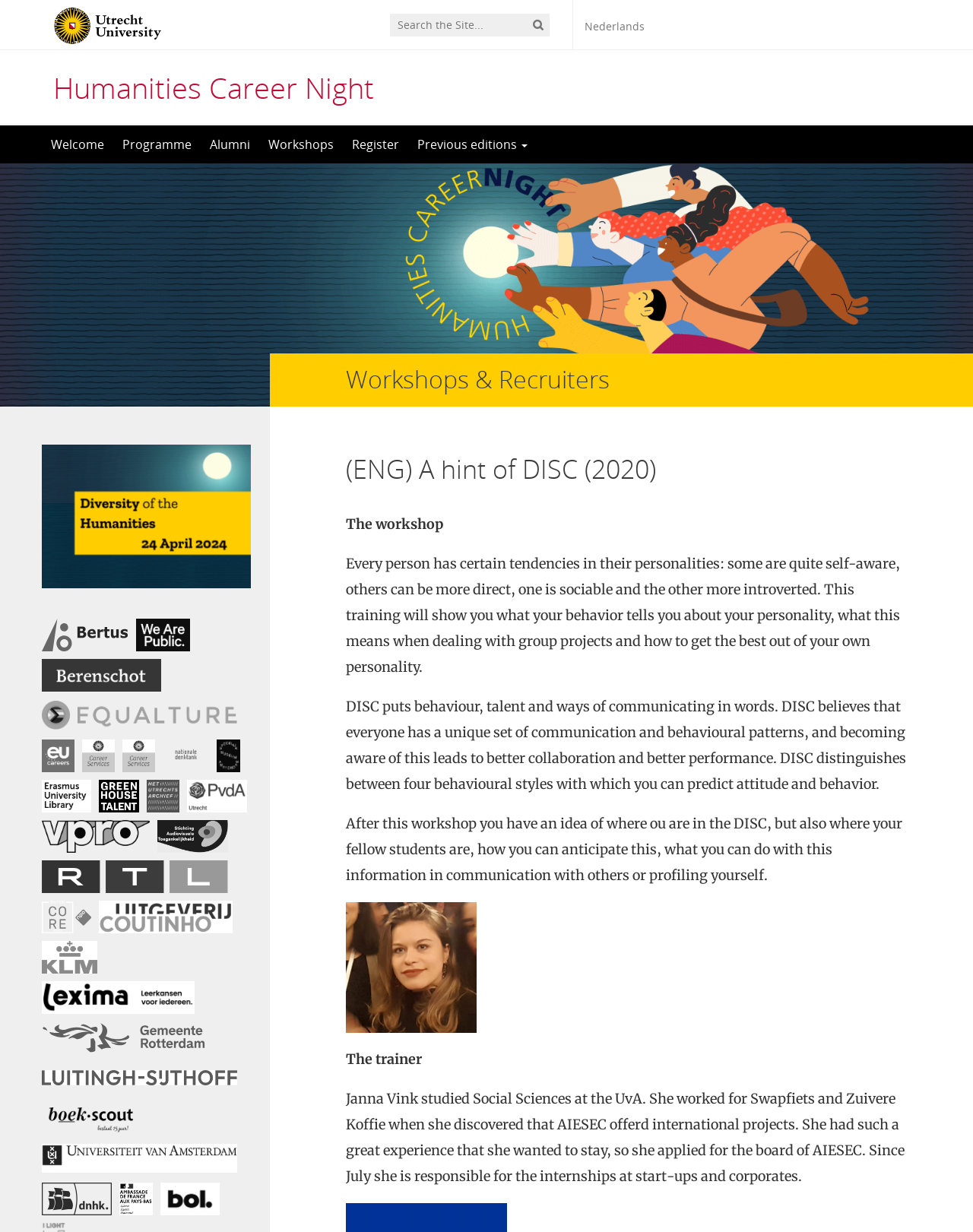Locate the bounding box of the UI element defined by this description: "alt="Logo Utrecht University"". The coordinates should be given as four float numbers between 0 and 1, formatted as [left, top, right, bottom].

[0.055, 0.012, 0.195, 0.027]